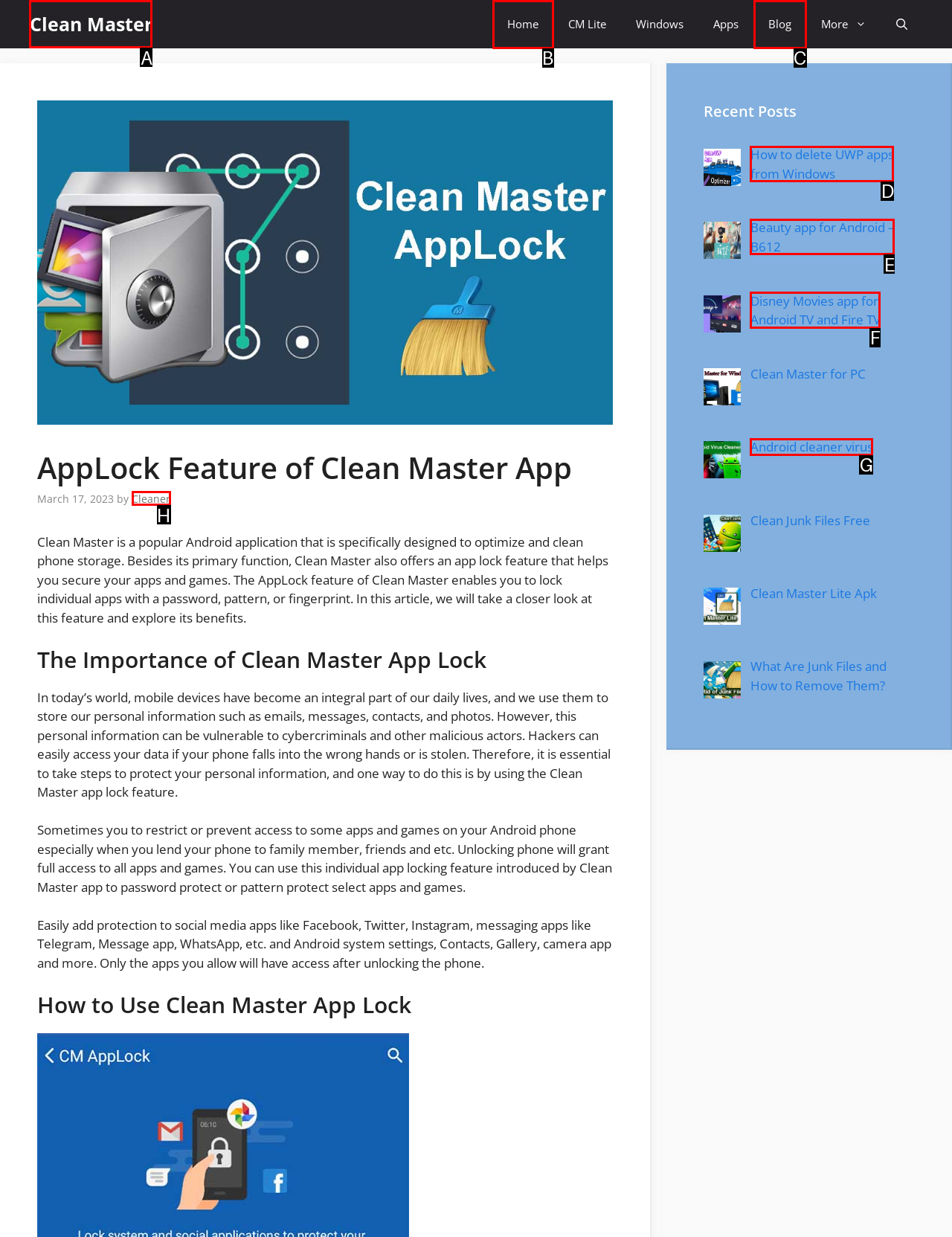What option should I click on to execute the task: Search using the search icon? Give the letter from the available choices.

None